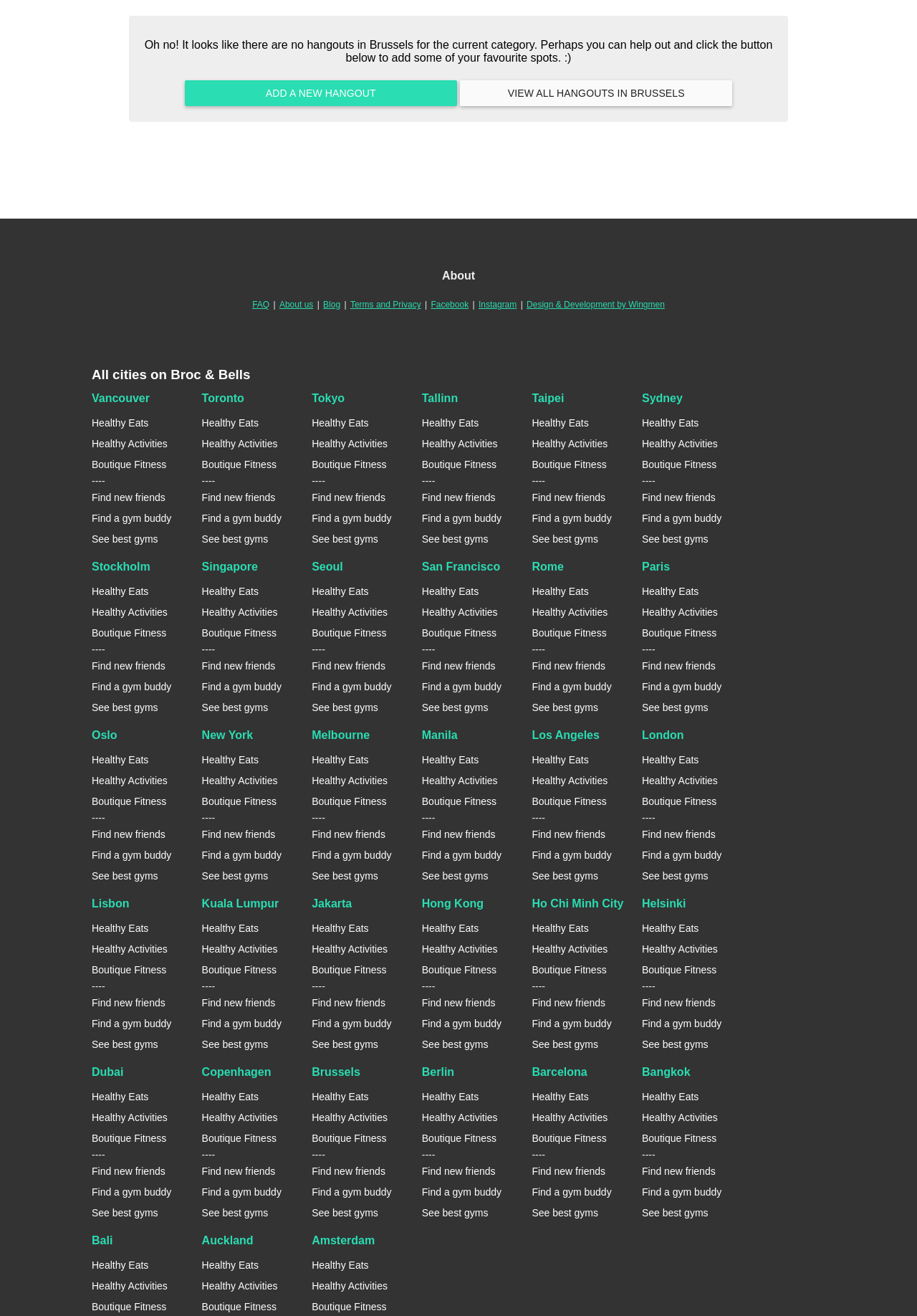Please determine the bounding box coordinates for the element with the description: "Find new friends".

[0.7, 0.626, 0.78, 0.642]